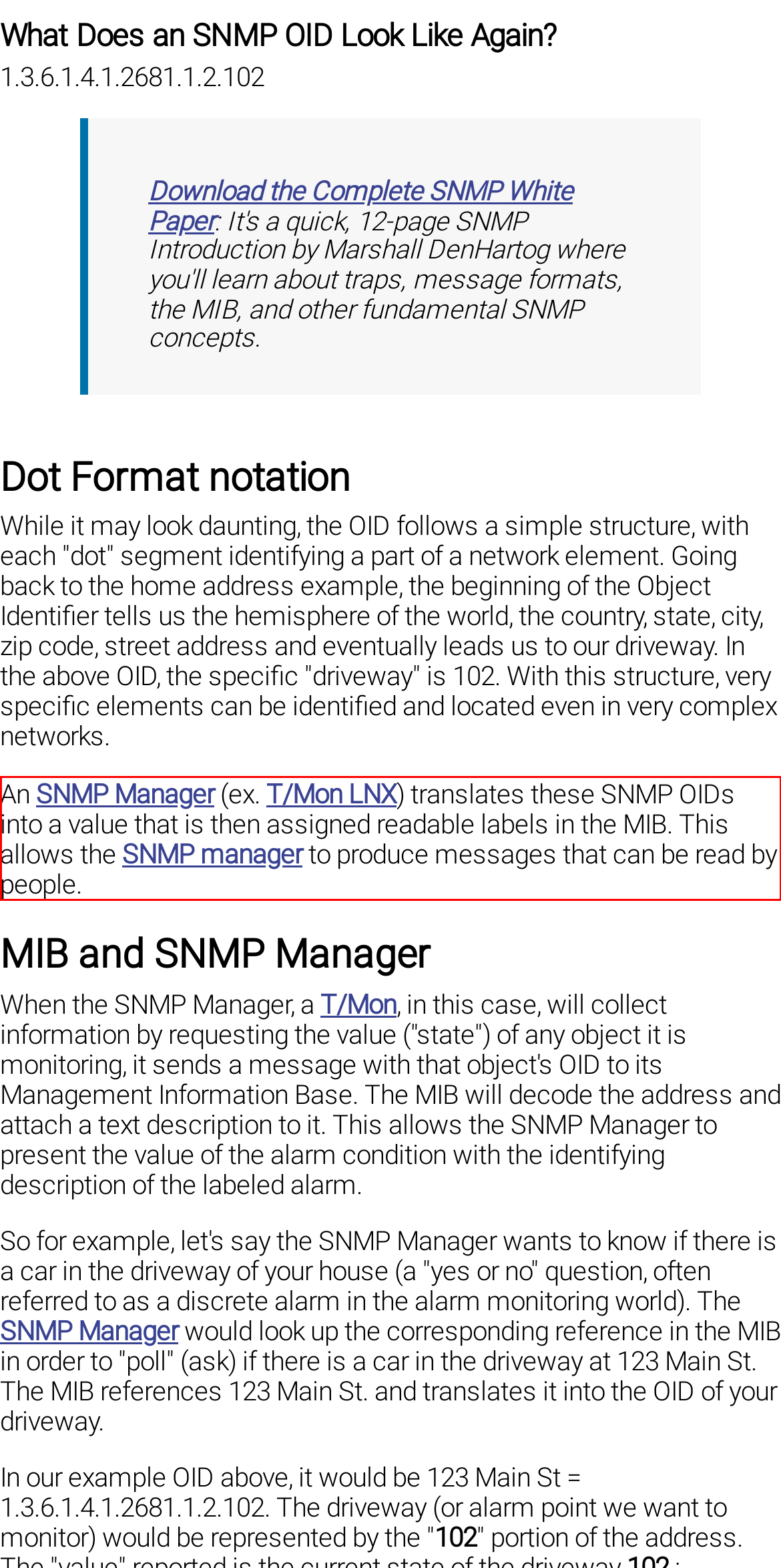Please analyze the provided webpage screenshot and perform OCR to extract the text content from the red rectangle bounding box.

An SNMP Manager (ex. T/Mon LNX) translates these SNMP OIDs into a value that is then assigned readable labels in the MIB. This allows the SNMP manager to produce messages that can be read by people.